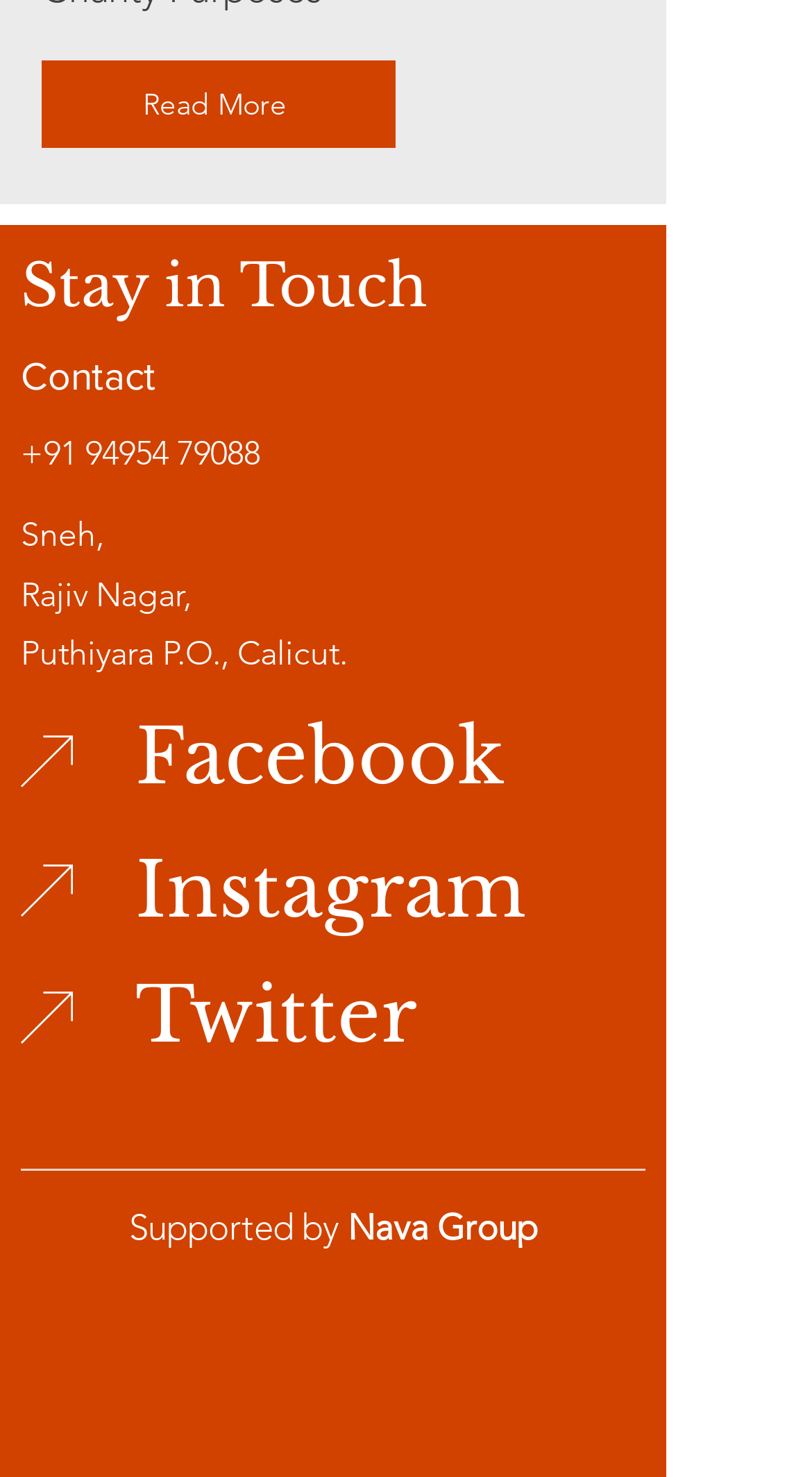Respond with a single word or phrase for the following question: 
What is the address mentioned on the webpage?

Rajiv Nagar, Puthiyara P.O., Calicut